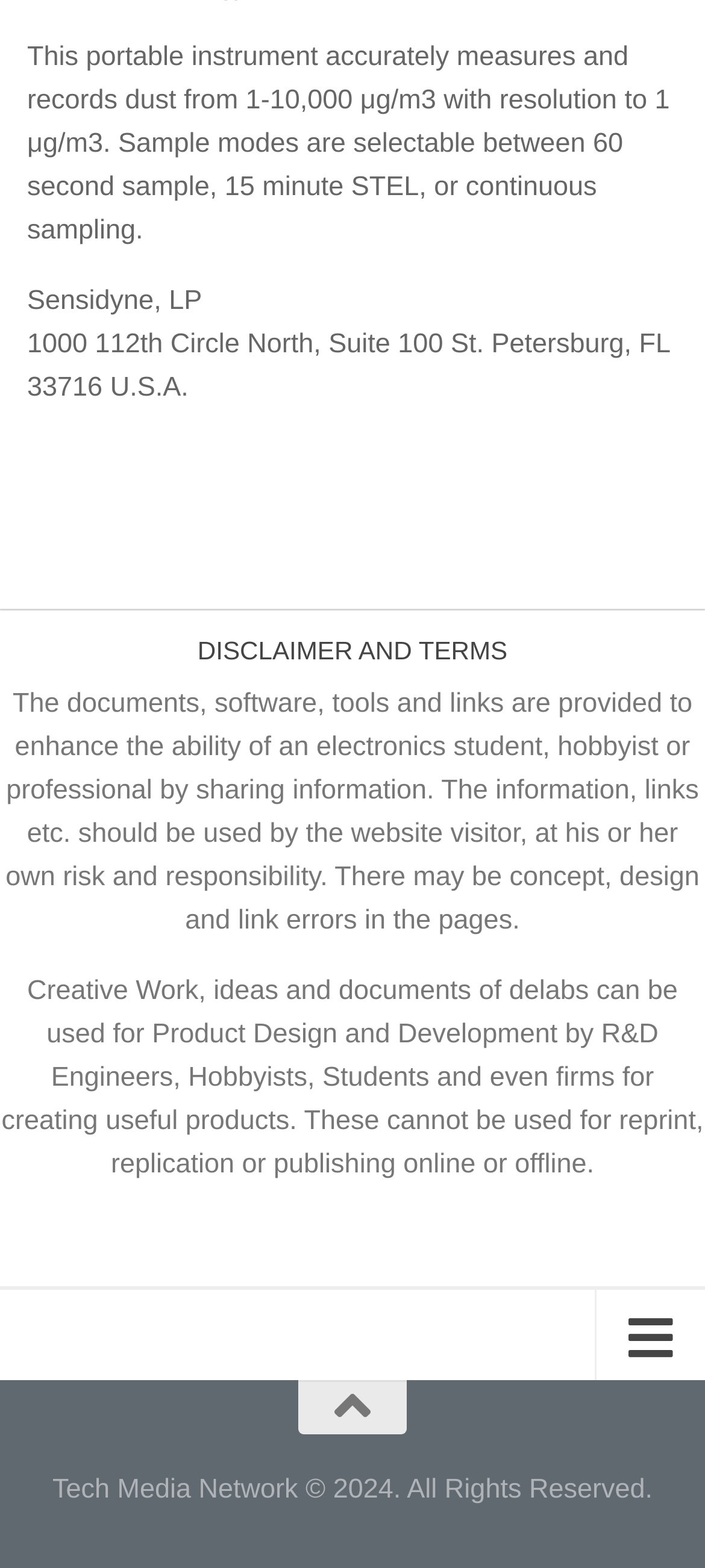Please examine the image and answer the question with a detailed explanation:
What is the copyright year of the website?

The copyright year can be found in the static text element with the text 'Tech Media Network 2024. All Rights Reserved.' located at the bottom of the webpage, which is likely to be the website's copyright information section.